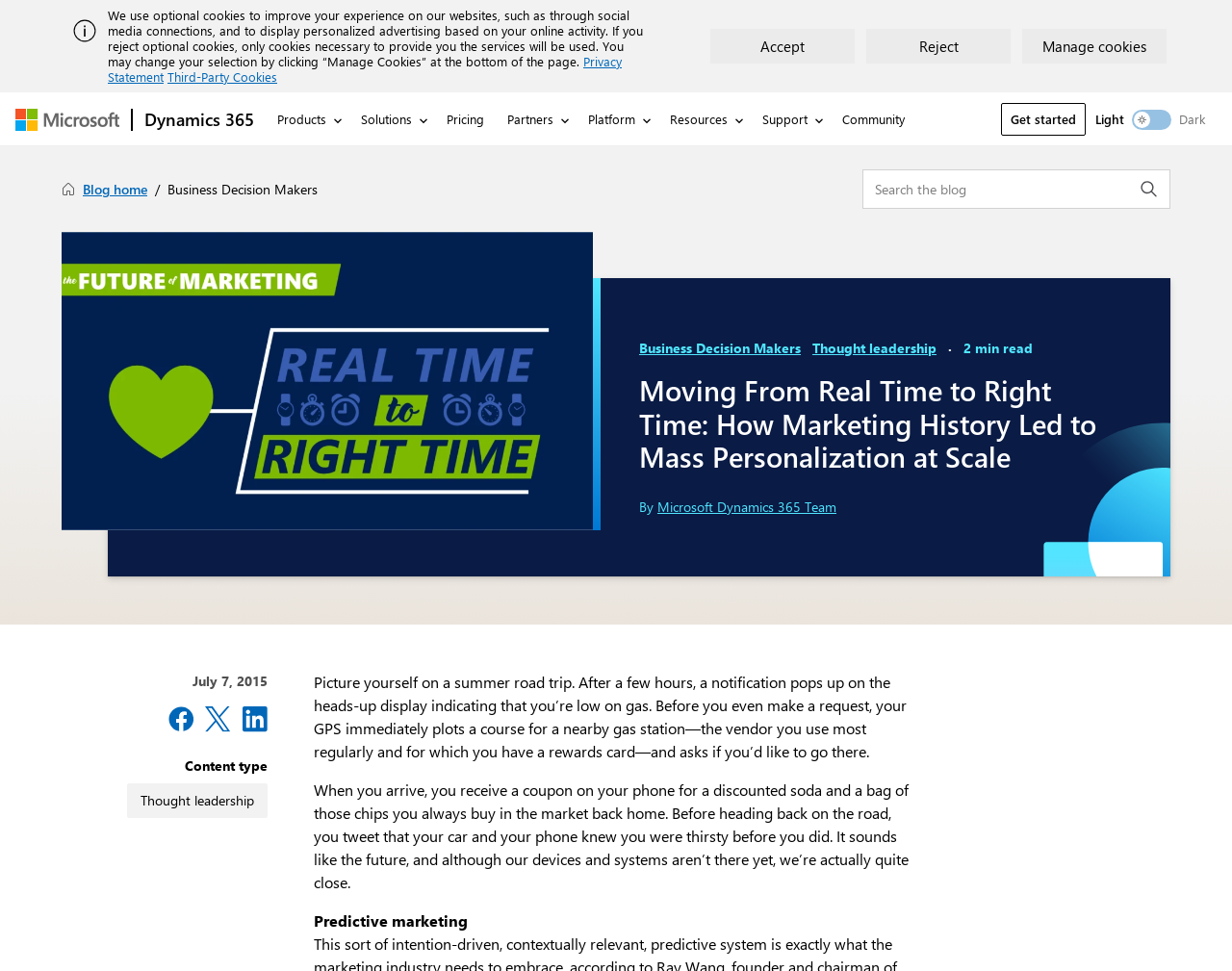What is the topic of the article?
Based on the image, give a one-word or short phrase answer.

Predictive marketing